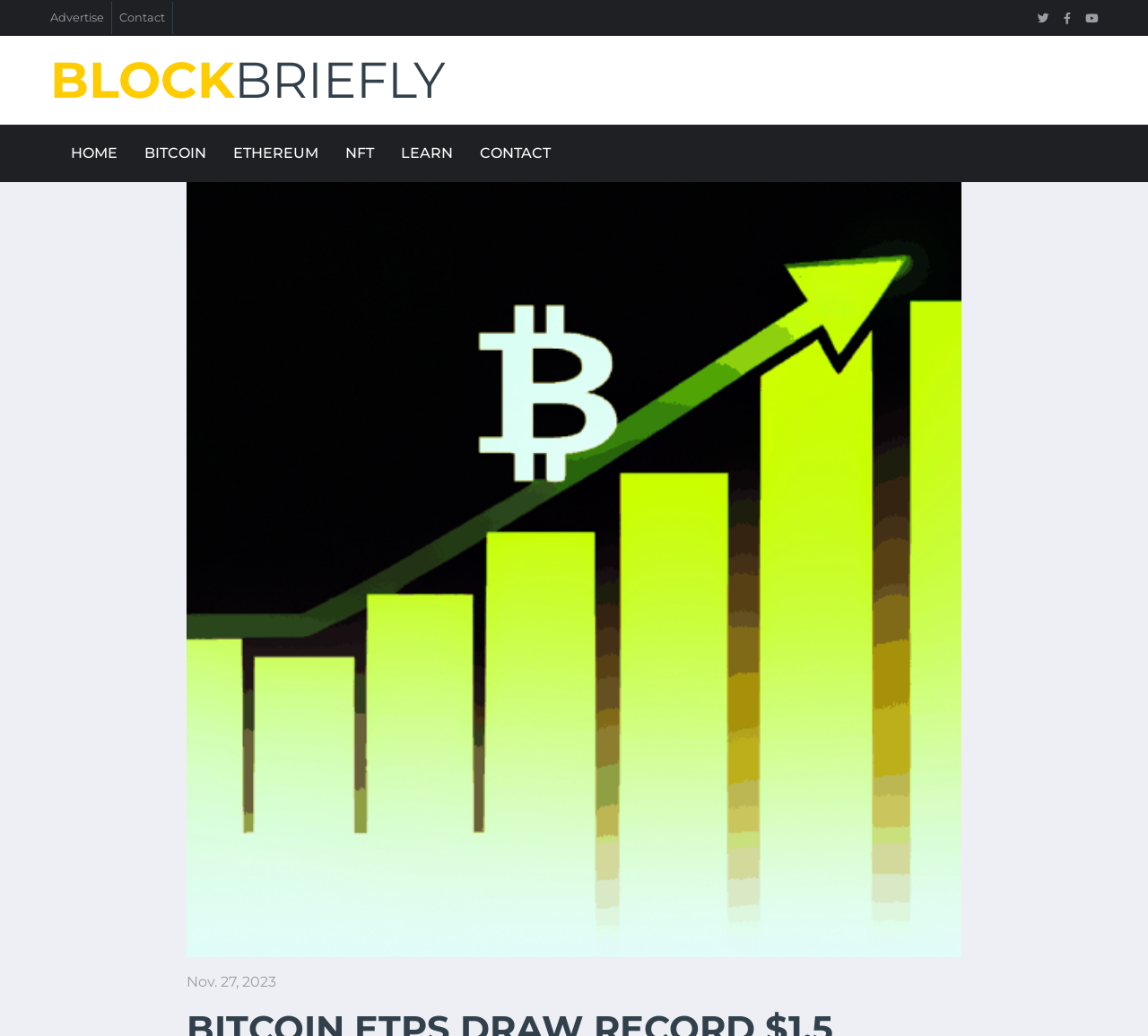How many main navigation links are present?
Give a detailed response to the question by analyzing the screenshot.

I counted the number of main navigation links by looking at the top navigation bar, where I found six links: 'HOME', 'BITCOIN', 'ETHEREUM', 'NFT', 'LEARN', and 'CONTACT'.